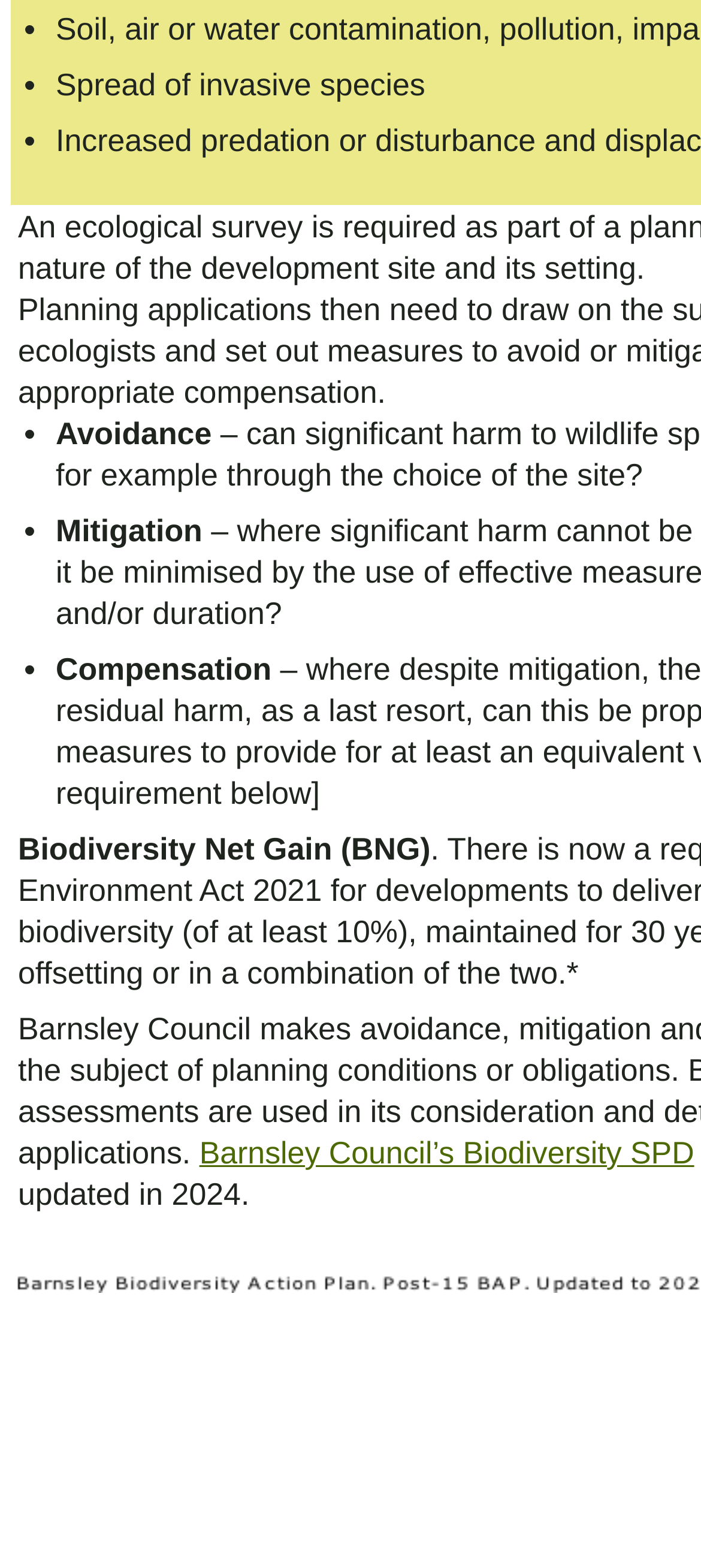Answer the following query with a single word or phrase:
How many list markers are present on this webpage?

6